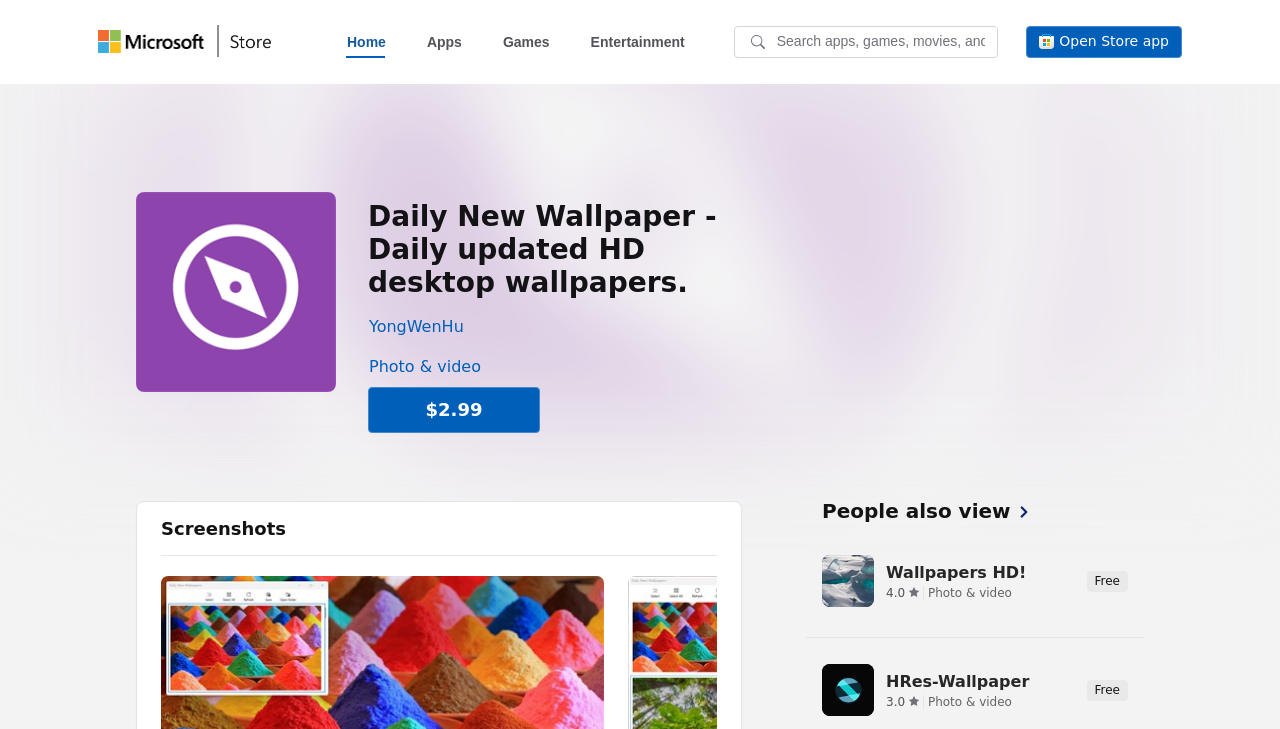Determine the bounding box coordinates for the area that needs to be clicked to fulfill this task: "View screenshots". The coordinates must be given as four float numbers between 0 and 1, i.e., [left, top, right, bottom].

[0.126, 0.711, 0.223, 0.739]